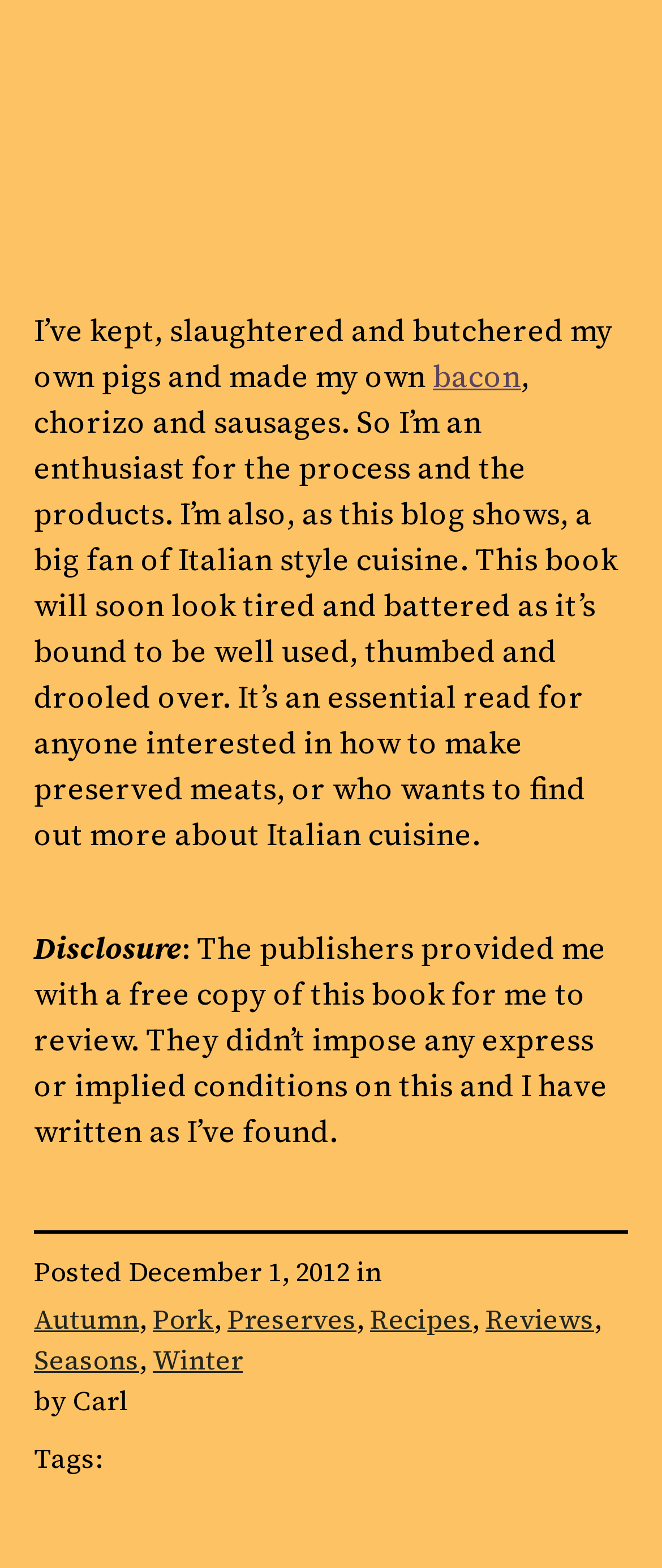From the given element description: "bacon", find the bounding box for the UI element. Provide the coordinates as four float numbers between 0 and 1, in the order [left, top, right, bottom].

[0.654, 0.226, 0.787, 0.254]